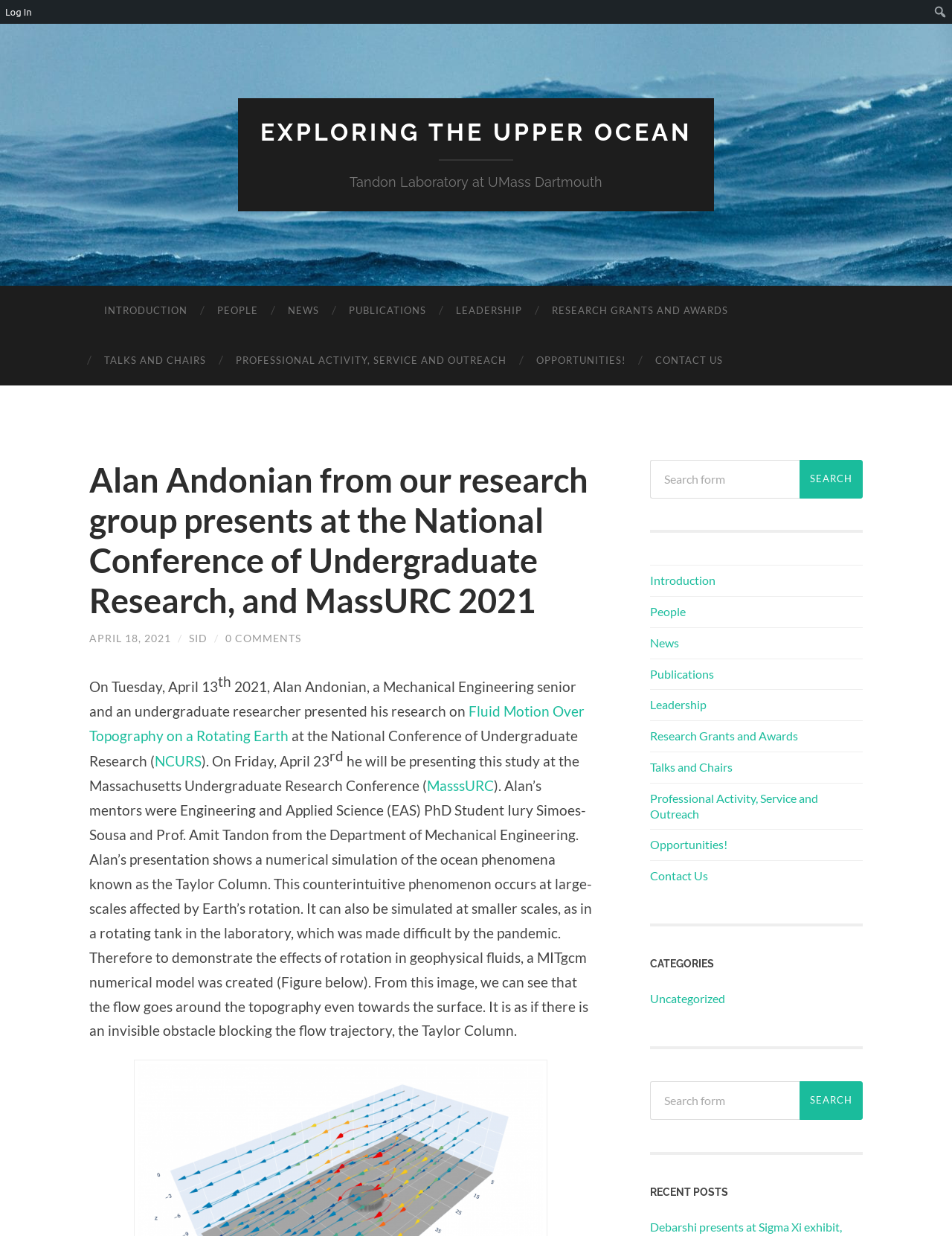Using the given description, provide the bounding box coordinates formatted as (top-left x, top-left y, bottom-right x, bottom-right y), with all values being floating point numbers between 0 and 1. Description: Motorrad Experience

None